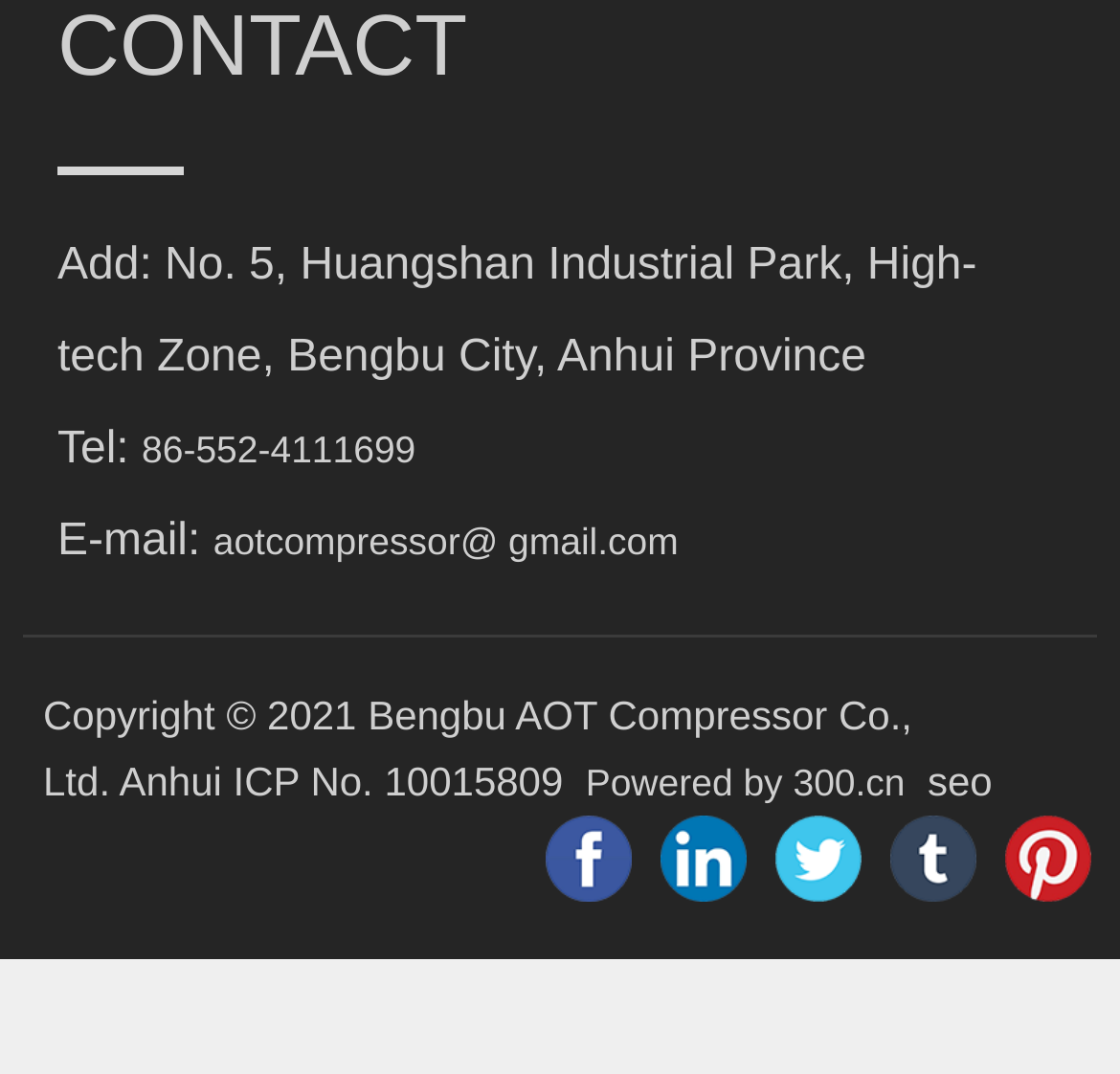Determine the bounding box coordinates of the clickable region to execute the instruction: "Check the website's copyright information". The coordinates should be four float numbers between 0 and 1, denoted as [left, top, right, bottom].

[0.038, 0.643, 0.815, 0.748]